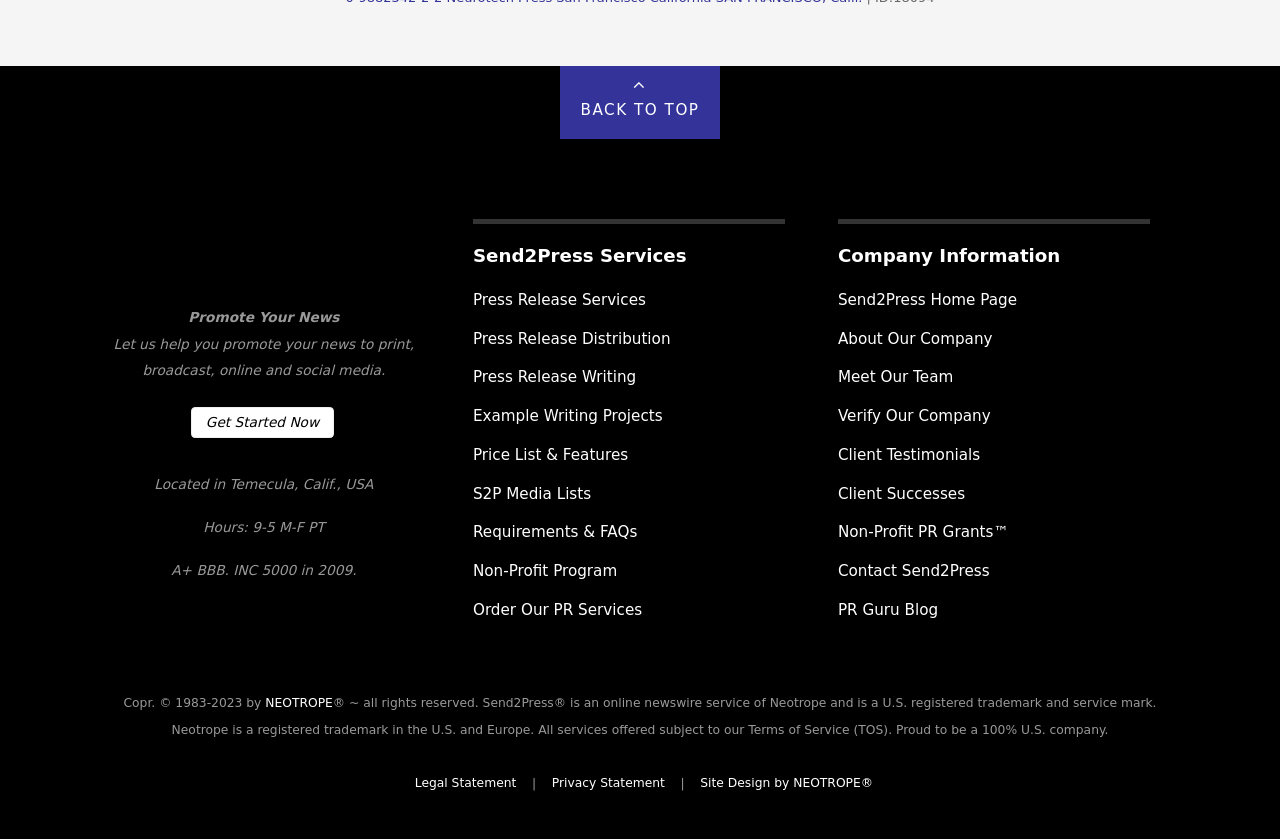Indicate the bounding box coordinates of the element that needs to be clicked to satisfy the following instruction: "Read the Legal Statement". The coordinates should be four float numbers between 0 and 1, i.e., [left, top, right, bottom].

[0.324, 0.925, 0.403, 0.942]